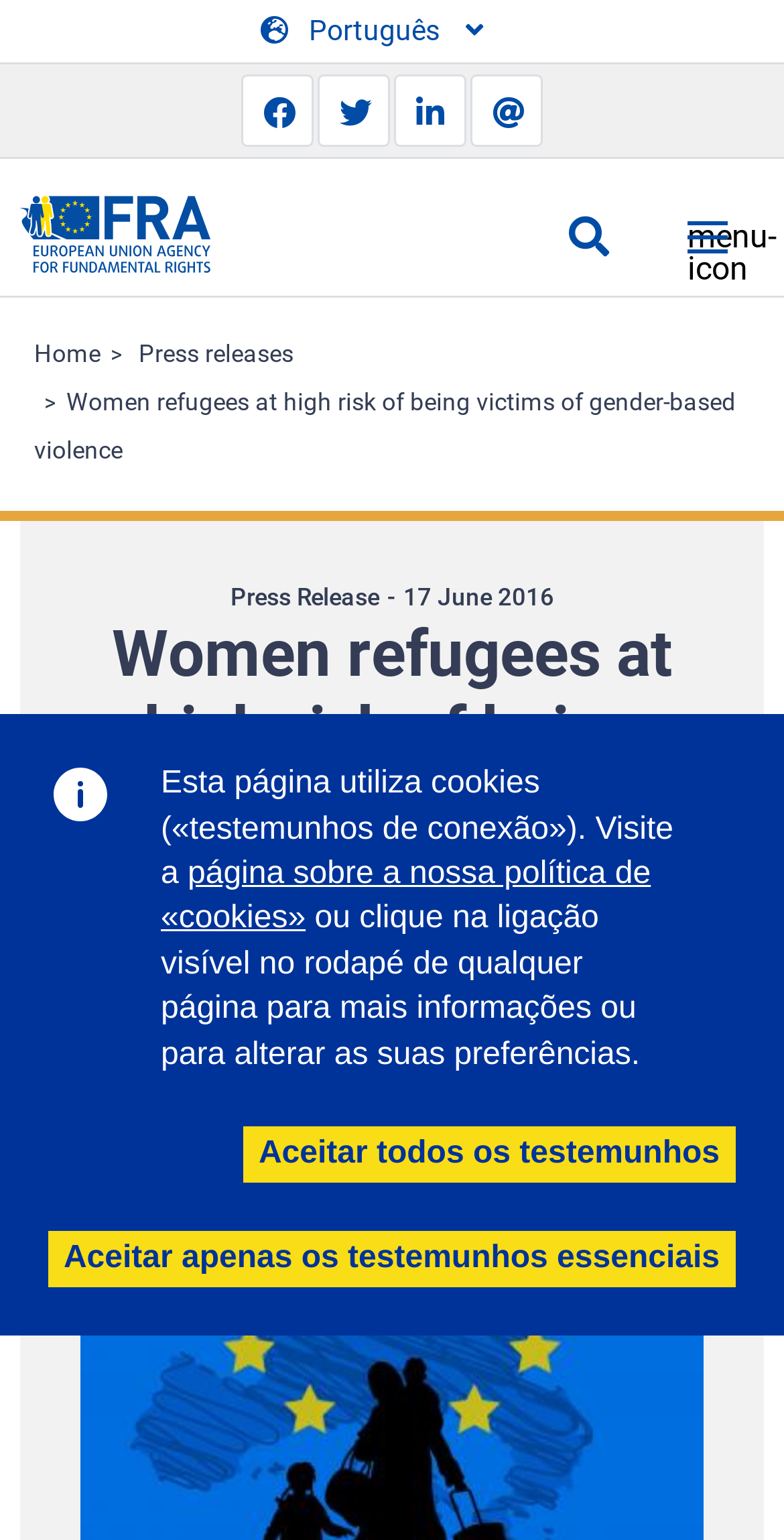For the given element description Aceitar apenas os testemunhos essenciais, determine the bounding box coordinates of the UI element. The coordinates should follow the format (top-left x, top-left y, bottom-right x, bottom-right y) and be within the range of 0 to 1.

[0.061, 0.799, 0.938, 0.836]